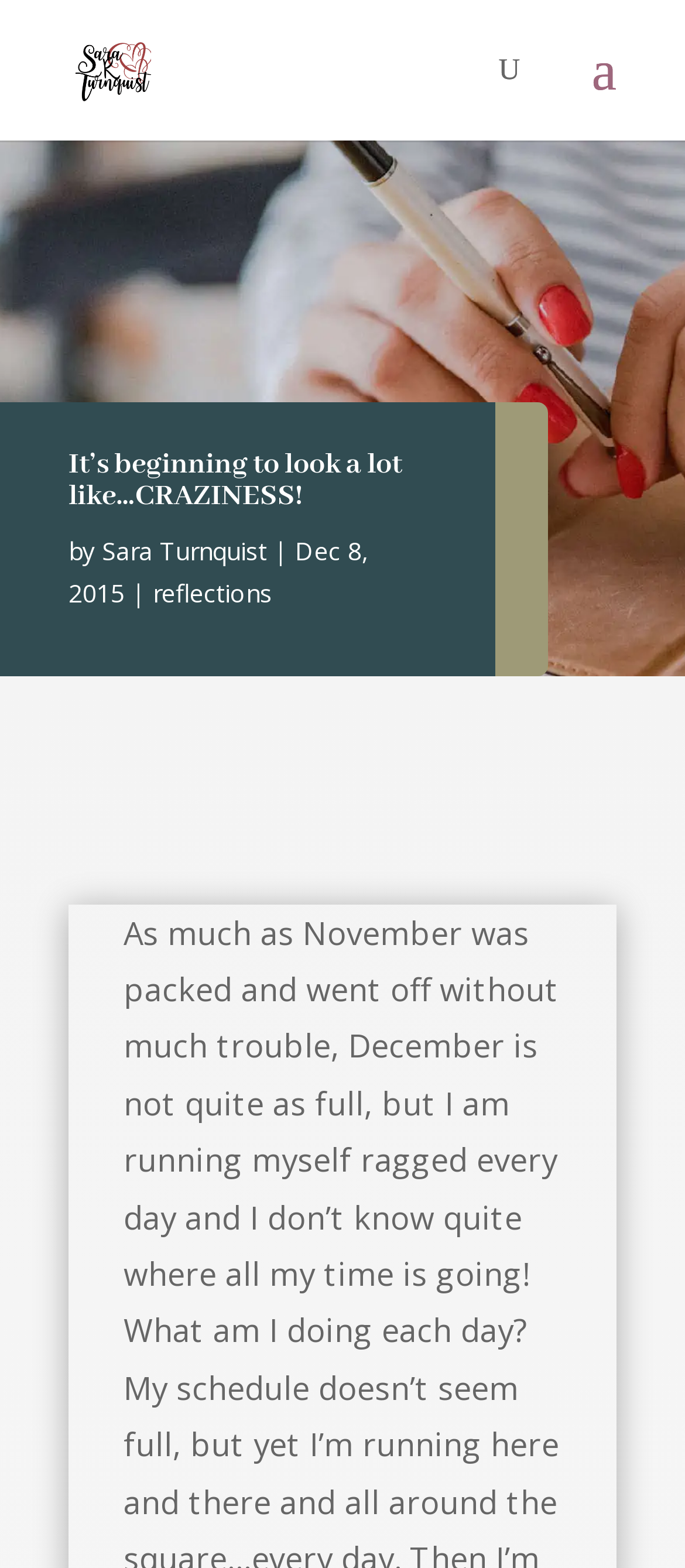Is there an image on the page?
Please respond to the question thoroughly and include all relevant details.

I found an image on the page by looking at the image element with the text 'Sara R. Turnquist'. This element is likely to represent an image.